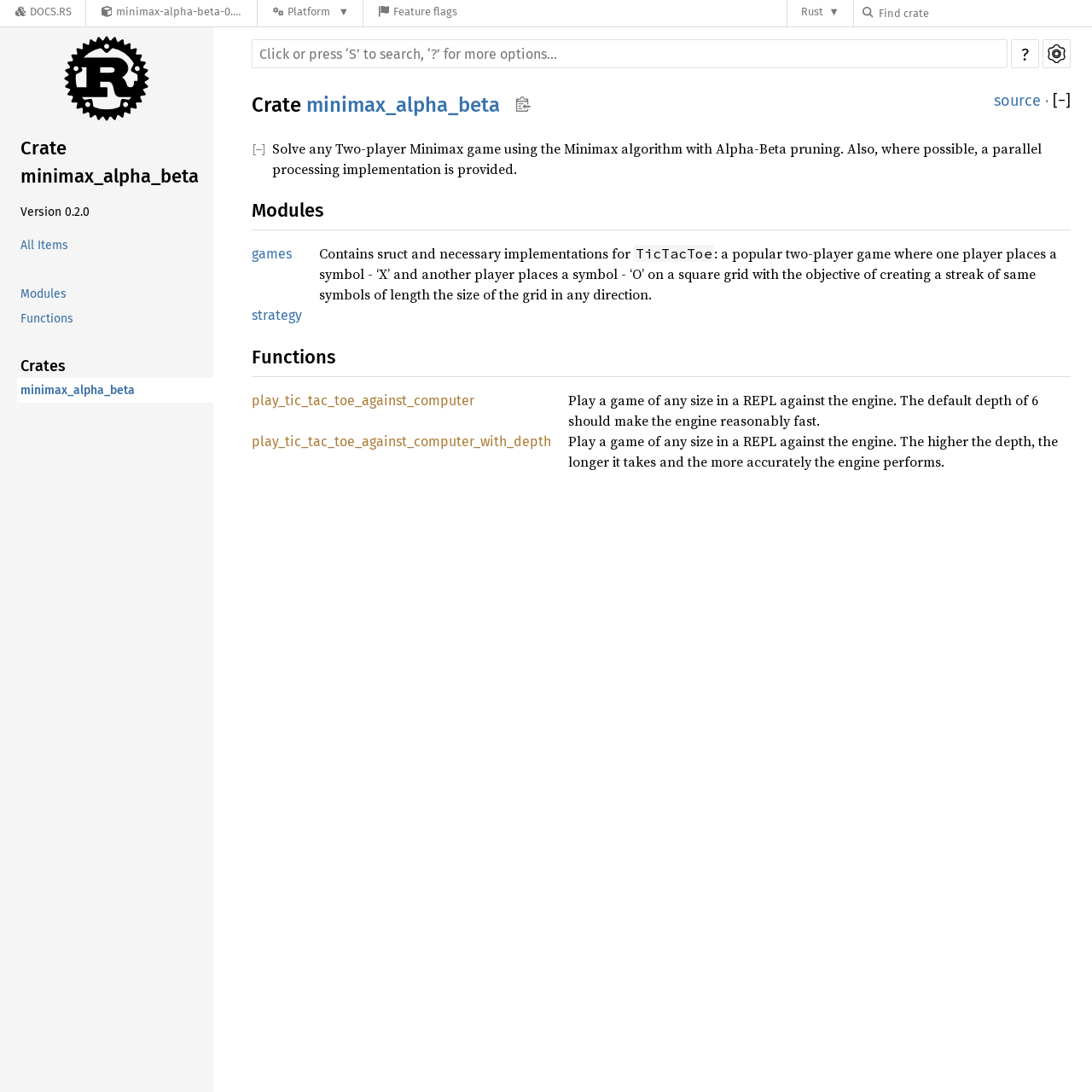Please identify the bounding box coordinates of where to click in order to follow the instruction: "Change settings".

[0.955, 0.036, 0.98, 0.062]